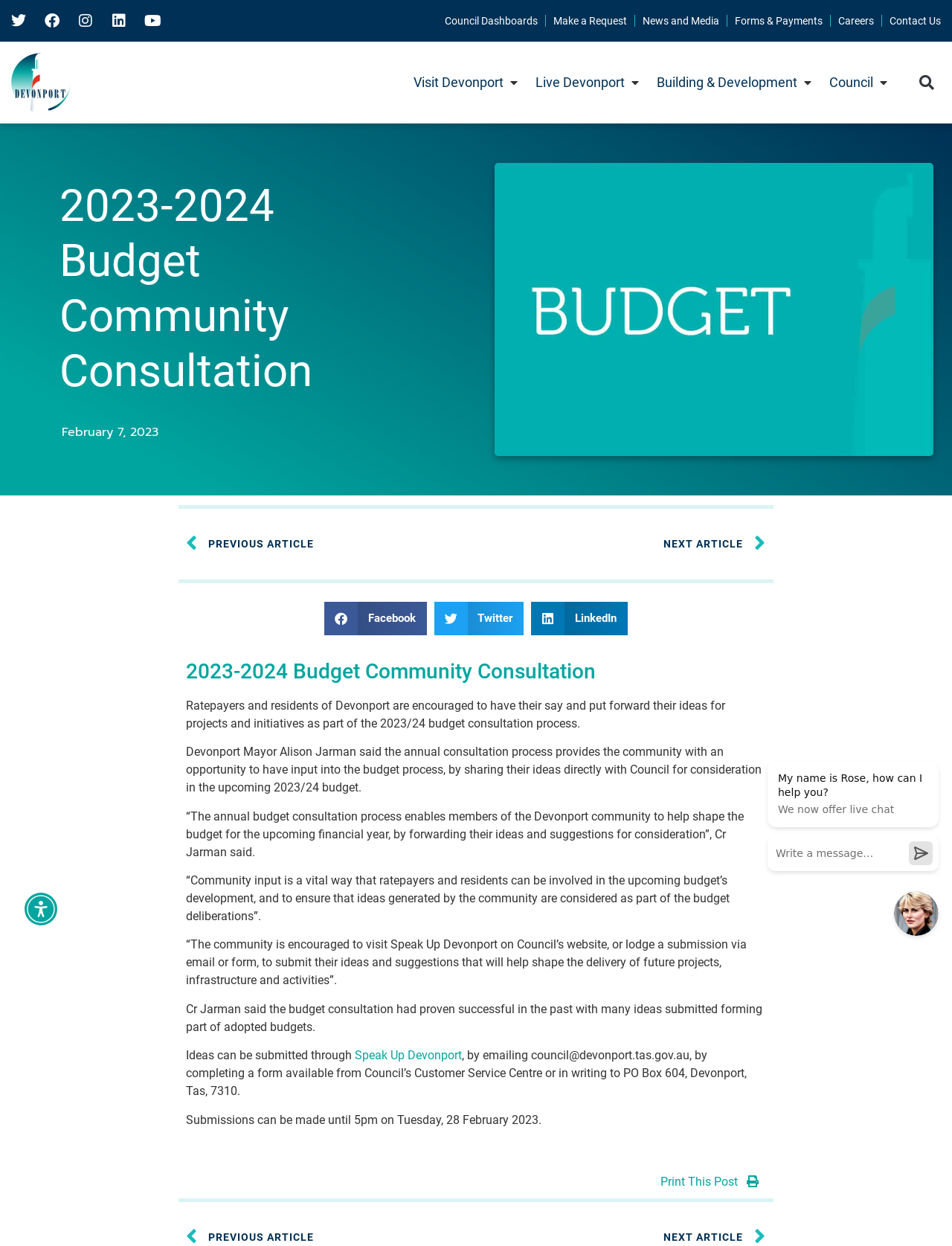Analyze the image and deliver a detailed answer to the question: How can ideas be submitted for the budget consultation?

I found the answer by reading the text 'Ideas can be submitted through Speak Up Devonport, by emailing council@devonport.tas.gov.au, by completing a form available from Council’s Customer Service Centre or in writing to PO Box 604, Devonport, Tas, 7310.' which lists the different ways to submit ideas.